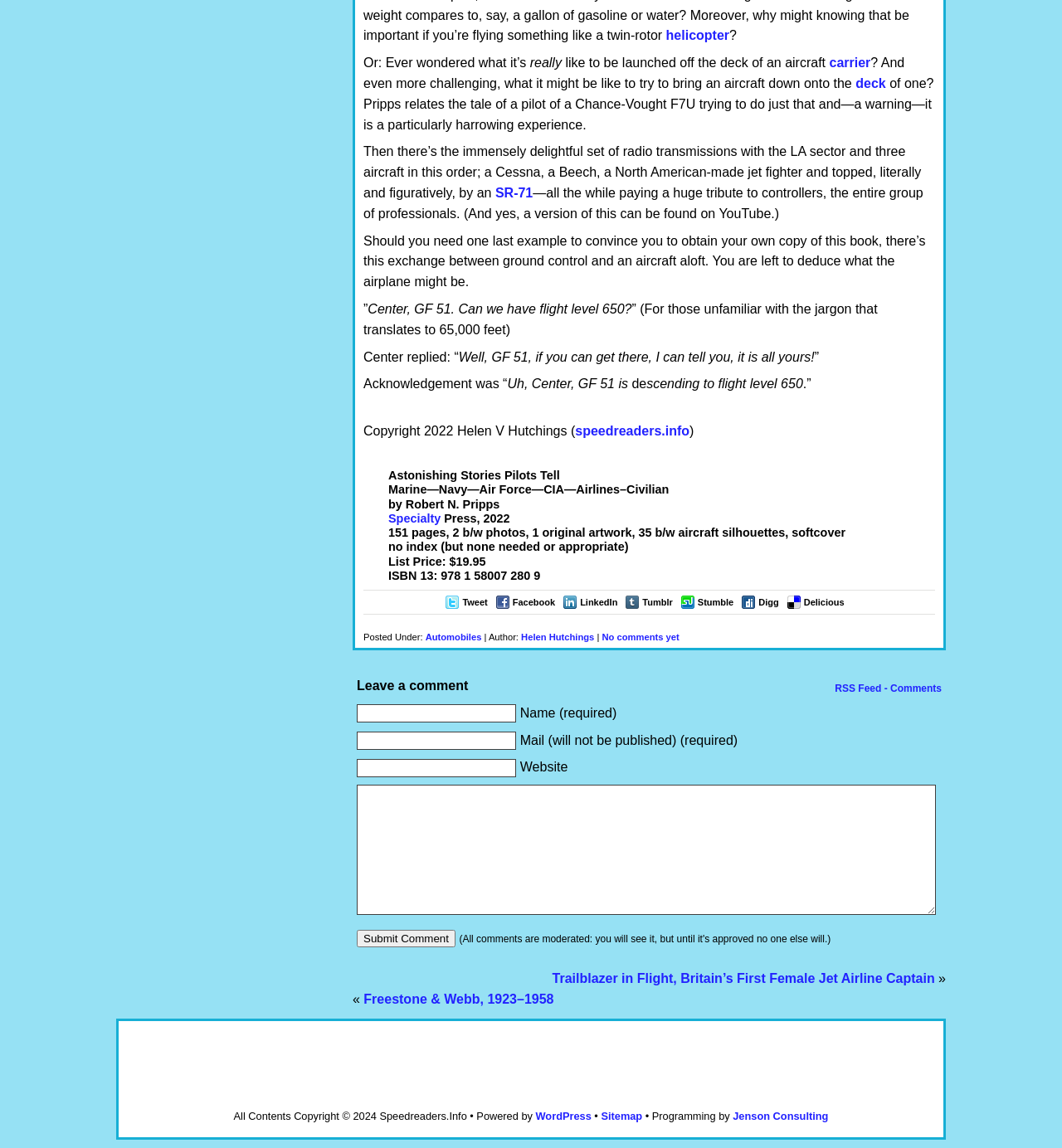Find the bounding box coordinates for the area that should be clicked to accomplish the instruction: "Click the link to Helen Hutchings".

[0.491, 0.551, 0.56, 0.559]